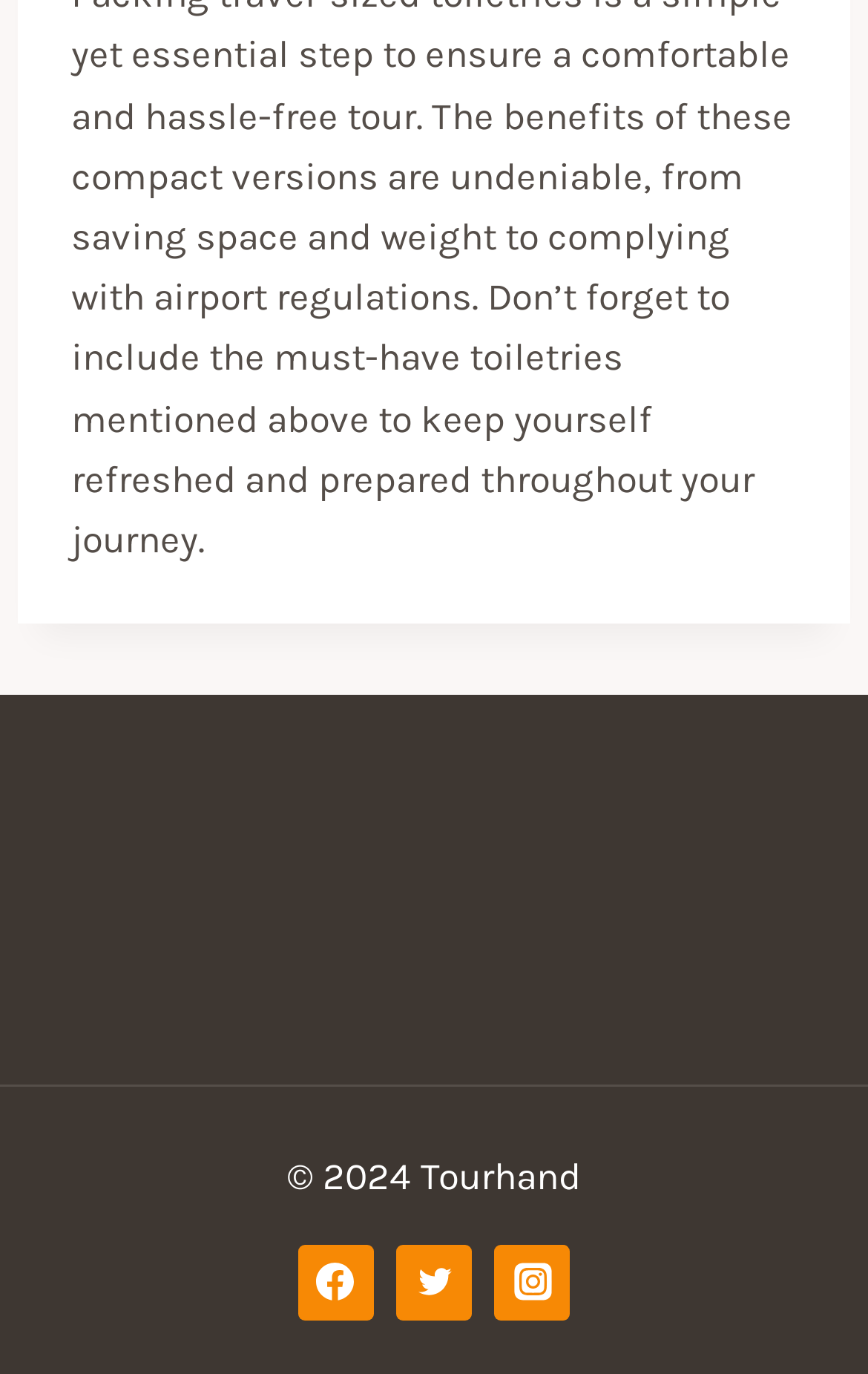What is the position of the Facebook link?
Analyze the image and provide a thorough answer to the question.

I compared the x1 coordinates of the link elements and found that the Facebook link has the smallest x1 value, which means it is located at the leftmost position.